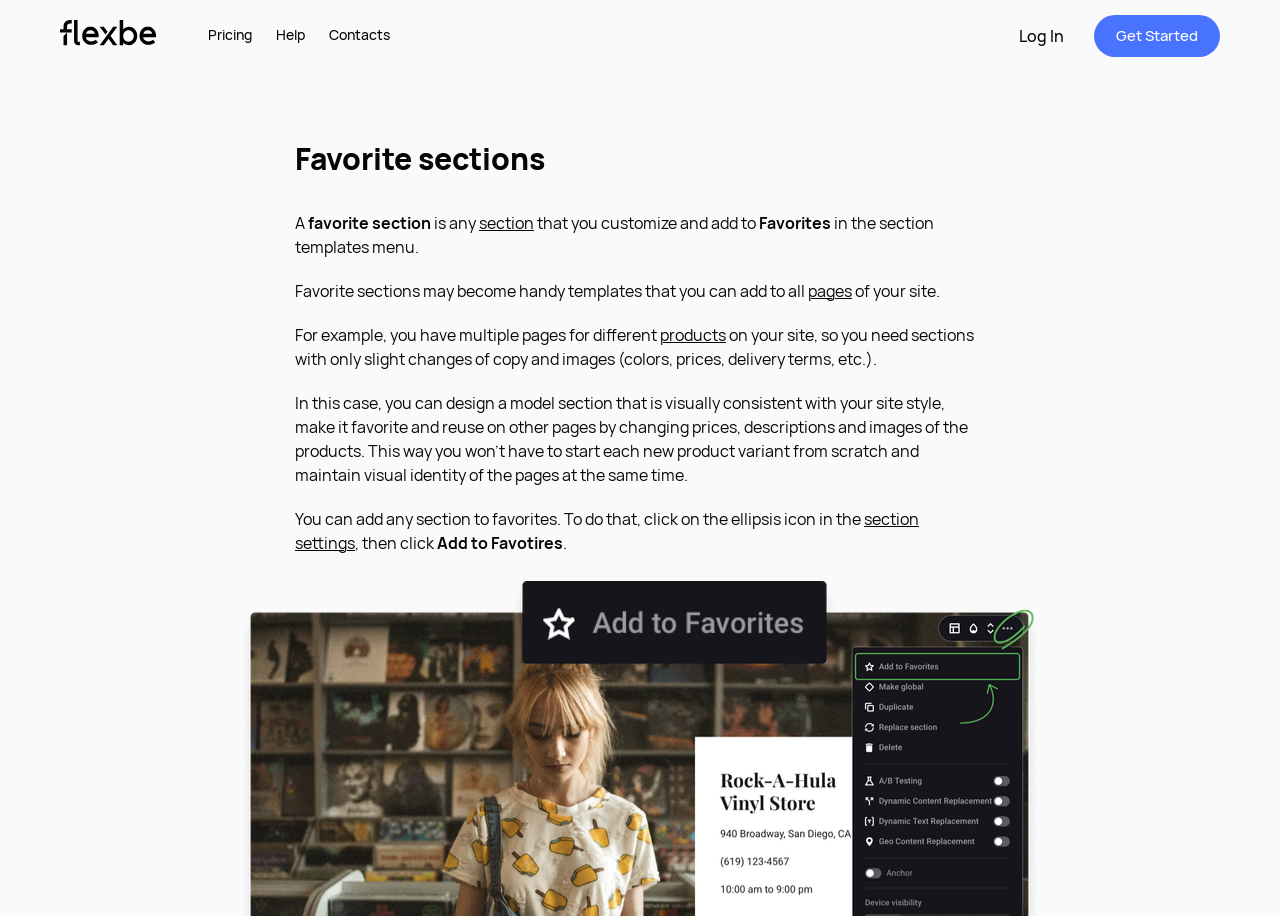Identify the bounding box coordinates of the region I need to click to complete this instruction: "Click on the Logo".

[0.047, 0.016, 0.122, 0.062]